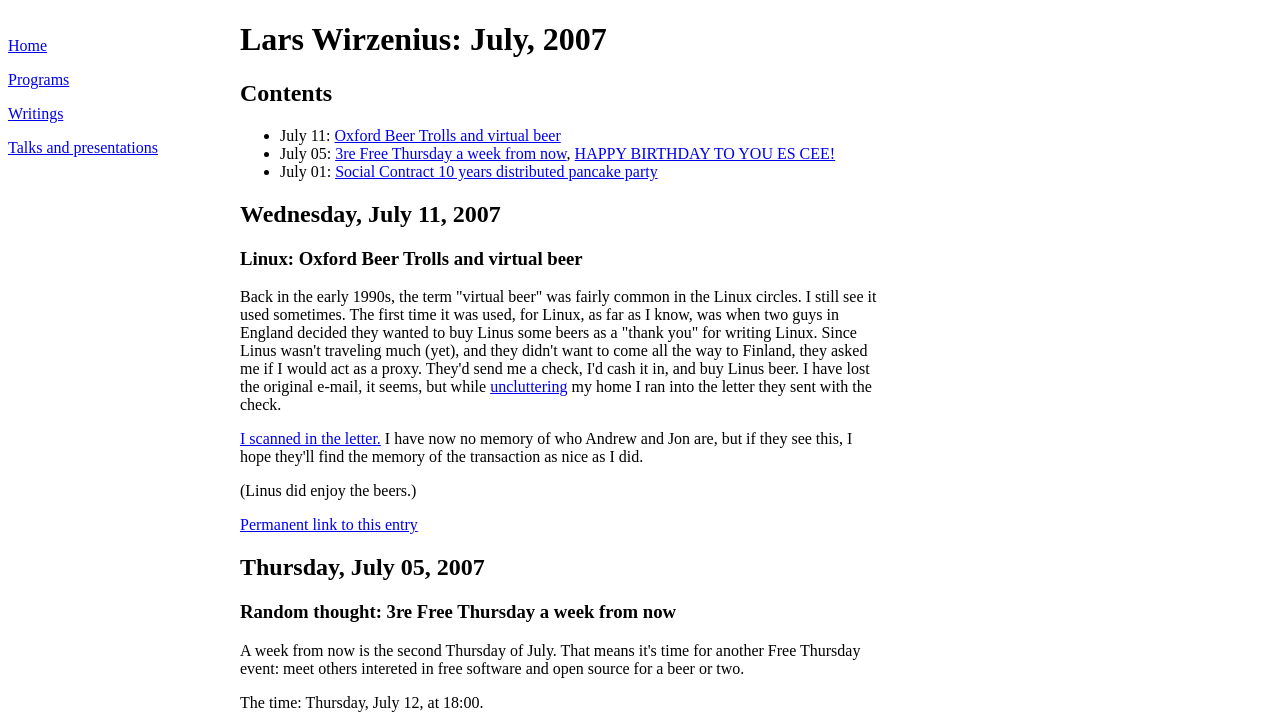Produce a meticulous description of the webpage.

This webpage is a personal blog of Lars Wirzenius, showcasing his writings and thoughts in July 2007. At the top, there are four navigation links: "Home", "Programs", "Writings", and "Talks and presentations", aligned horizontally and taking up a small portion of the screen.

Below the navigation links, there is a heading "Lars Wirzenius: July, 2007" followed by another heading "Contents". Under the "Contents" heading, there is a list of three items, each marked with a bullet point and containing a date and a brief description. The list items are "July 11: Oxford Beer Trolls and virtual beer", "July 05: 3re Free Thursday a week from now, HAPPY BIRTHDAY TO YOU ES CEE!", and "July 01: Social Contract 10 years distributed pancake party".

The main content of the webpage is divided into three sections, each with its own heading indicating the date. The first section, "Wednesday, July 11, 2007", contains a heading "Linux: Oxford Beer Trolls and virtual beer" followed by a lengthy paragraph of text discussing the concept of "virtual beer" in the Linux community. The text includes a few links, including one to a scanned letter.

The second section, "Thursday, July 05, 2007", contains a heading "Random thought: 3re Free Thursday a week from now" followed by a brief paragraph of text. The third section does not have a heading, but contains a sentence about a specific time and date.

Throughout the webpage, there are several links to other pages or resources, including links to specific entries, a permanent link to an entry, and a link to a scanned letter.